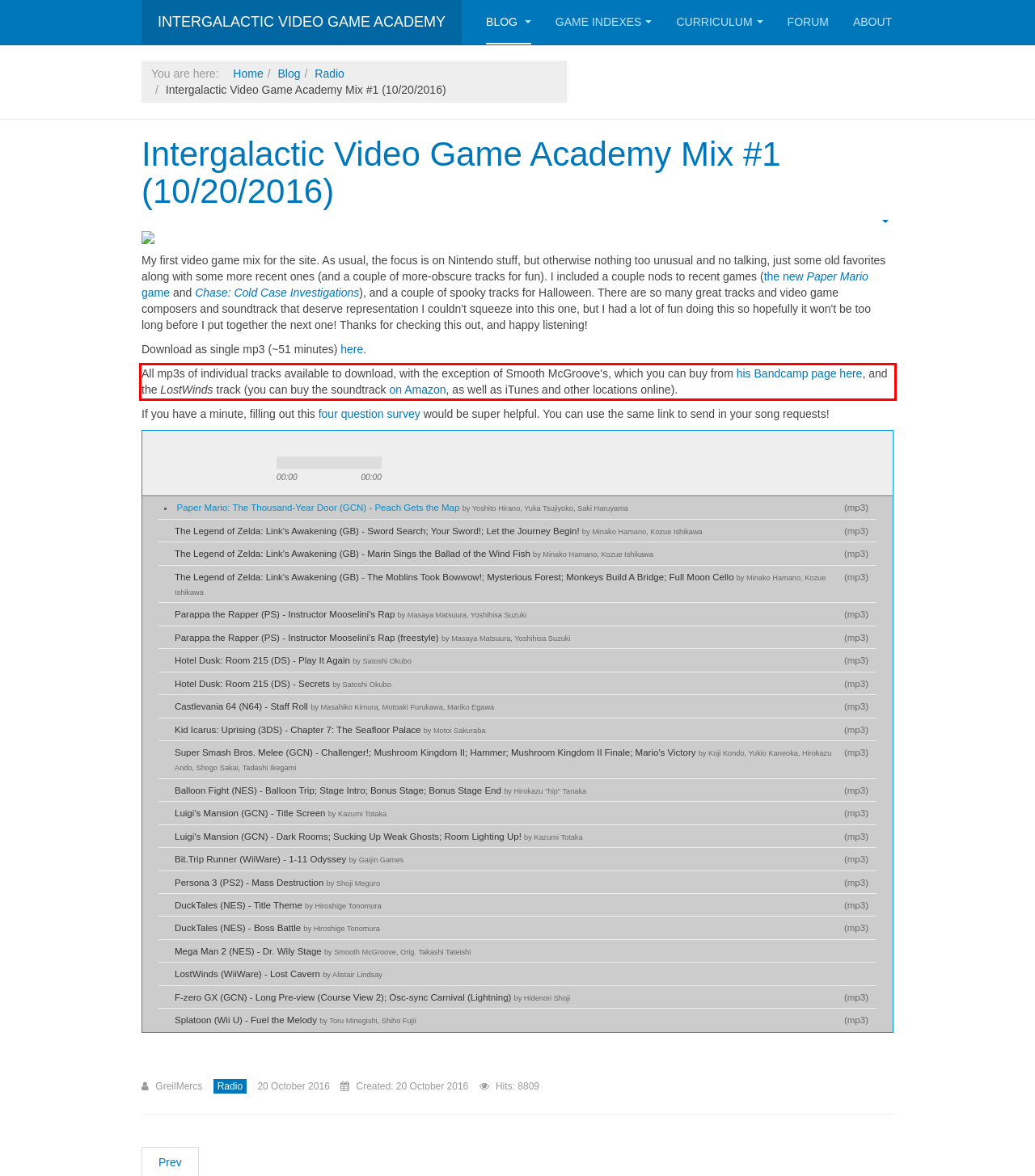You are provided with a screenshot of a webpage that includes a red bounding box. Extract and generate the text content found within the red bounding box.

All mp3s of individual tracks available to download, with the exception of Smooth McGroove's, which you can buy from his Bandcamp page here, and the LostWinds track (you can buy the soundtrack on Amazon, as well as iTunes and other locations online).